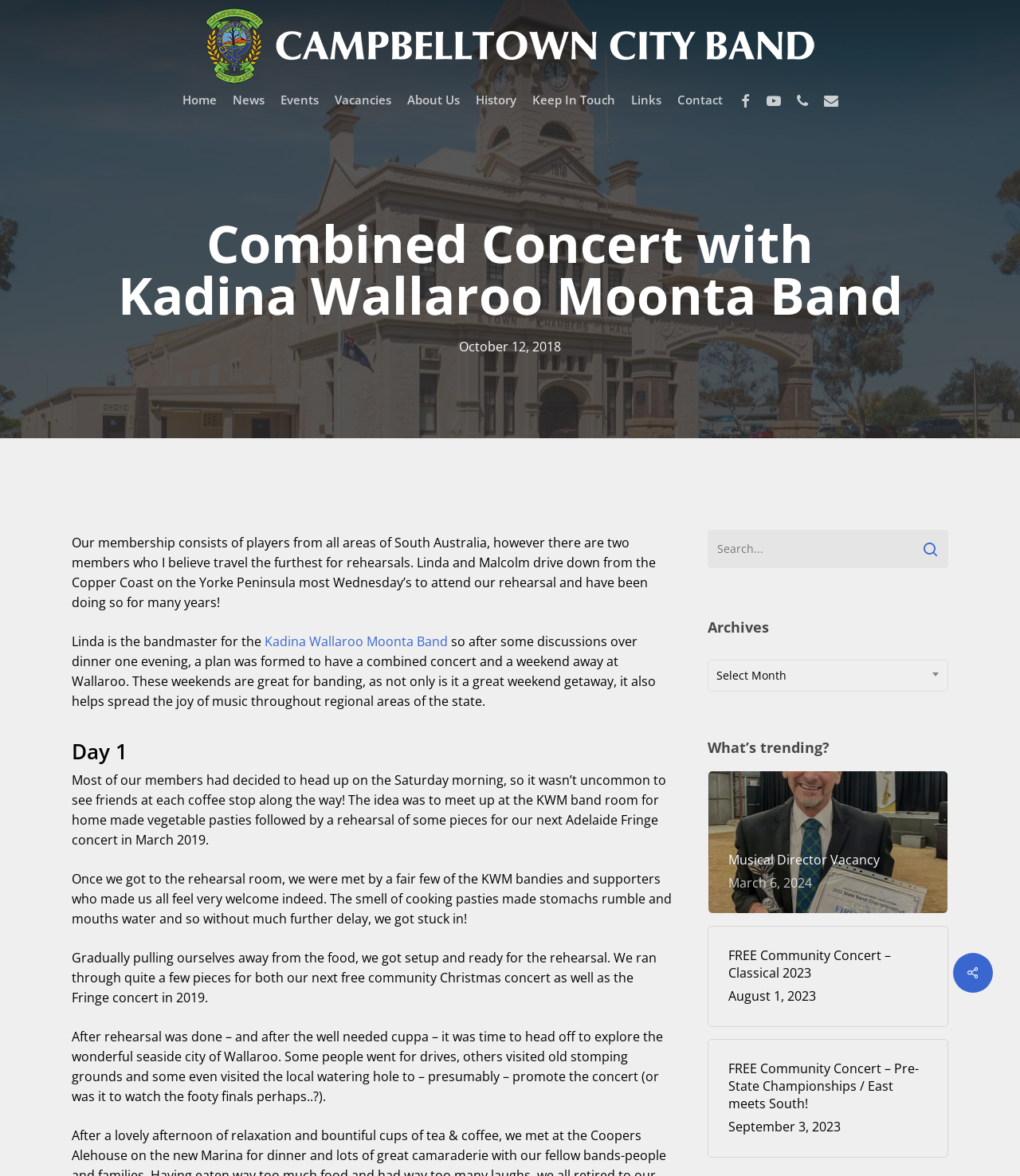Answer the following in one word or a short phrase: 
What is the event mentioned in the webpage that will take place in March 2019?

Adelaide Fringe concert